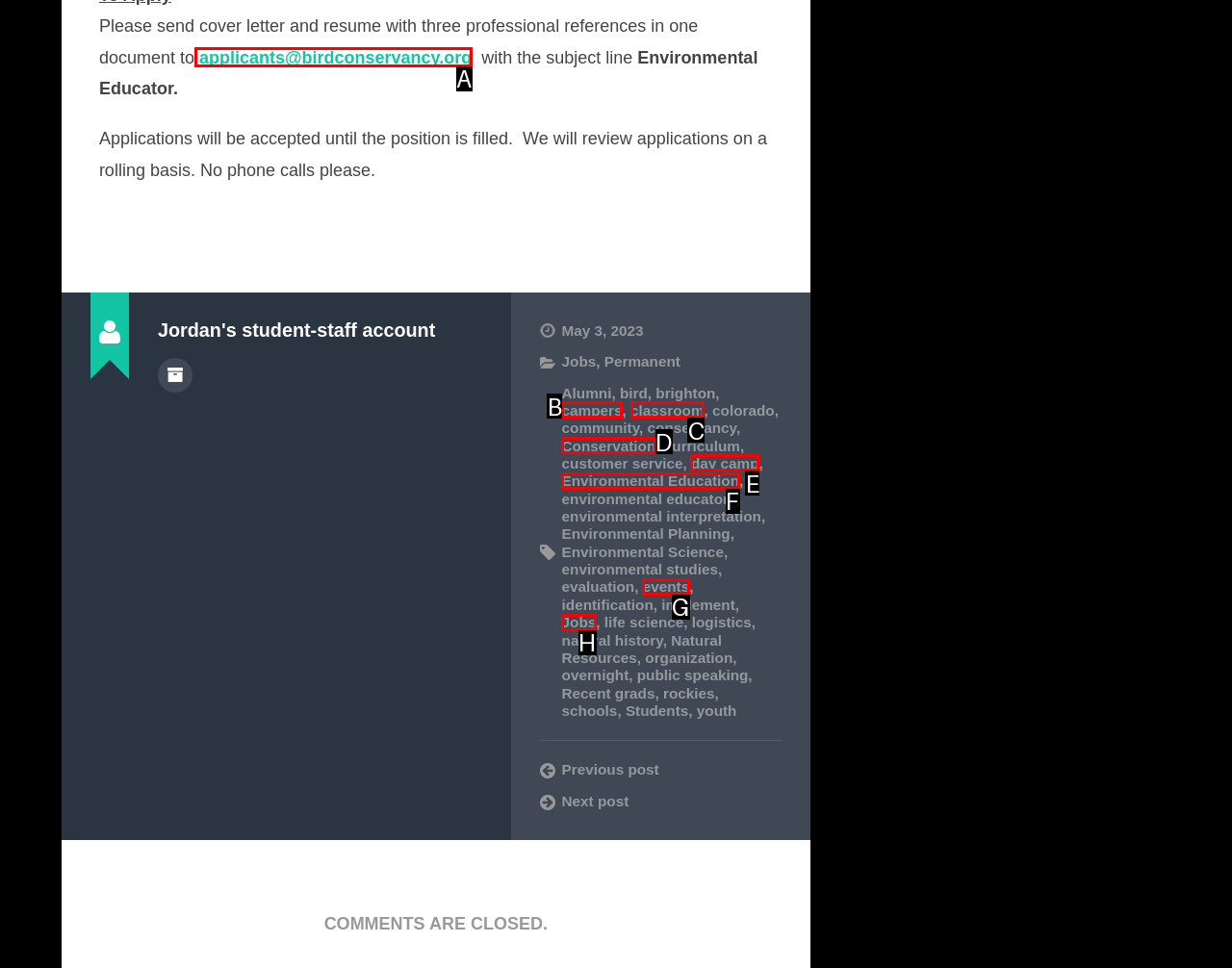Which HTML element should be clicked to perform the following task: Send email to applicants
Reply with the letter of the appropriate option.

A